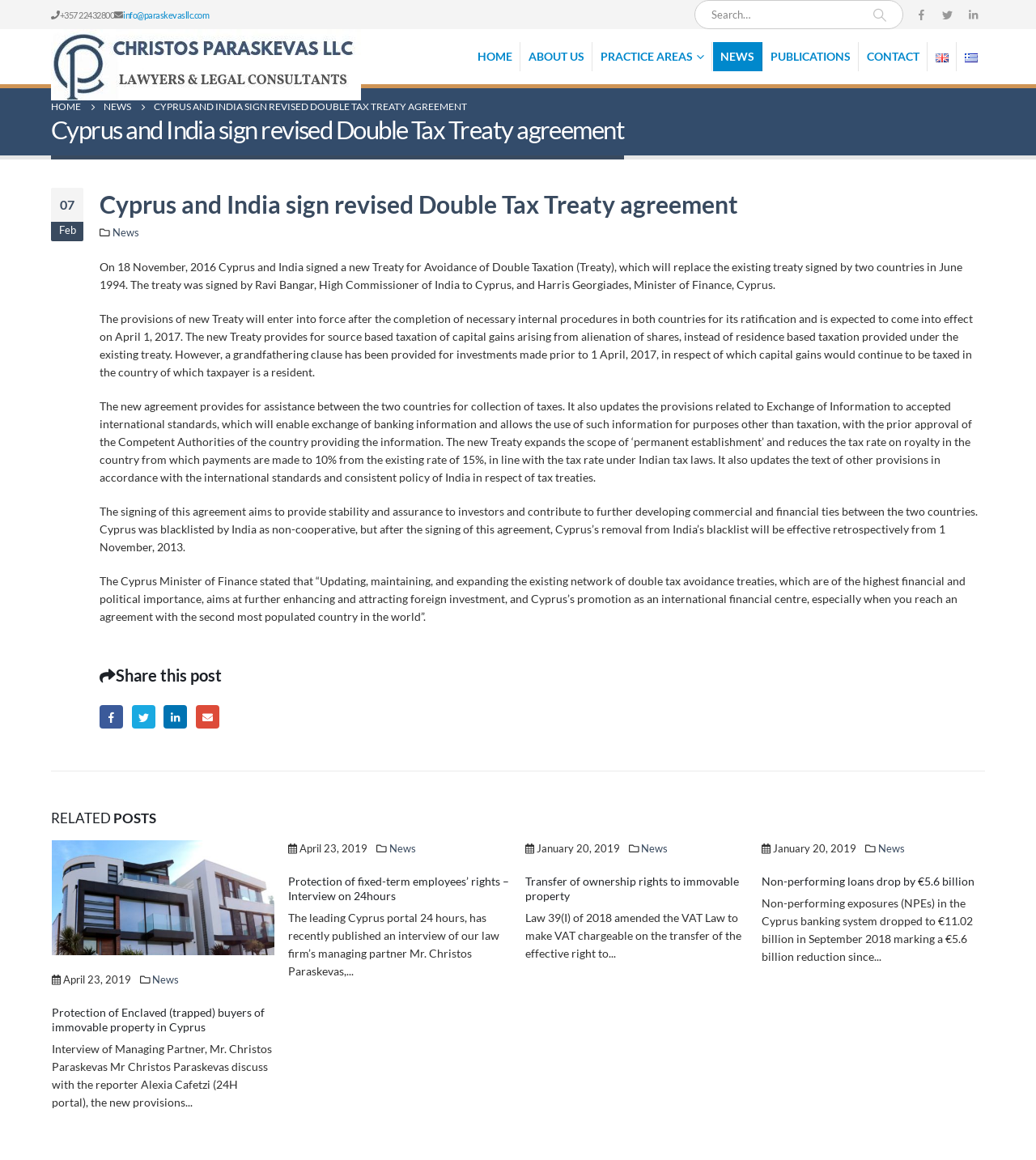Summarize the webpage with a detailed and informative caption.

This webpage is about Christos Paraskevas LLC, a law firm in Cyprus. At the top, there is a header section with the firm's name, contact information, and a search bar. Below the header, there is a navigation menu with links to different sections of the website, including "HOME", "ABOUT US", "PRACTICE AREAS", "NEWS", "PUBLICATIONS", and "CONTACT".

The main content of the page is an article titled "Cyprus and India sign revised Double Tax Treaty agreement". The article is dated February 7 and is categorized under "NEWS". It discusses the signing of a new treaty between Cyprus and India for the avoidance of double taxation, which will replace the existing treaty signed in 1994. The treaty aims to provide stability and assurance to investors and contribute to further developing commercial and financial ties between the two countries.

The article is divided into several paragraphs, each discussing different aspects of the treaty, including the provisions for source-based taxation of capital gains, assistance between the two countries for collection of taxes, and the exchange of information. There are also quotes from the Cyprus Minister of Finance regarding the importance of the treaty.

Below the article, there is a section titled "Share this post" with links to share the article on Facebook, Twitter, LinkedIn, and via email. Further down, there is a section titled "RELATED POSTS" with links to four other news articles, each with a brief summary and a date.

The webpage has a clean and organized layout, with clear headings and concise text. There are no images on the page, except for a few icons representing social media platforms and a flag icon next to the language options.